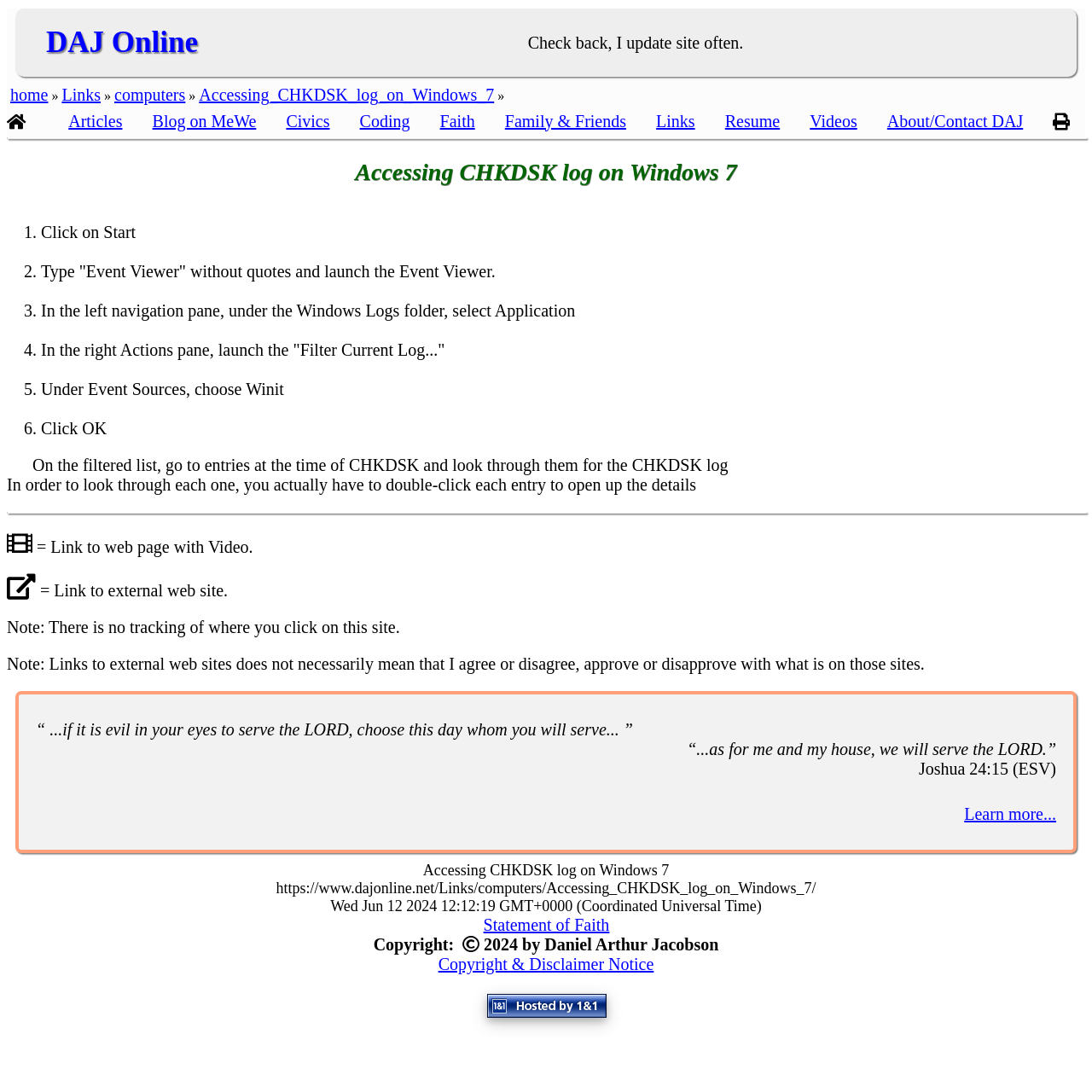Pinpoint the bounding box coordinates of the area that must be clicked to complete this instruction: "Submit an article".

None